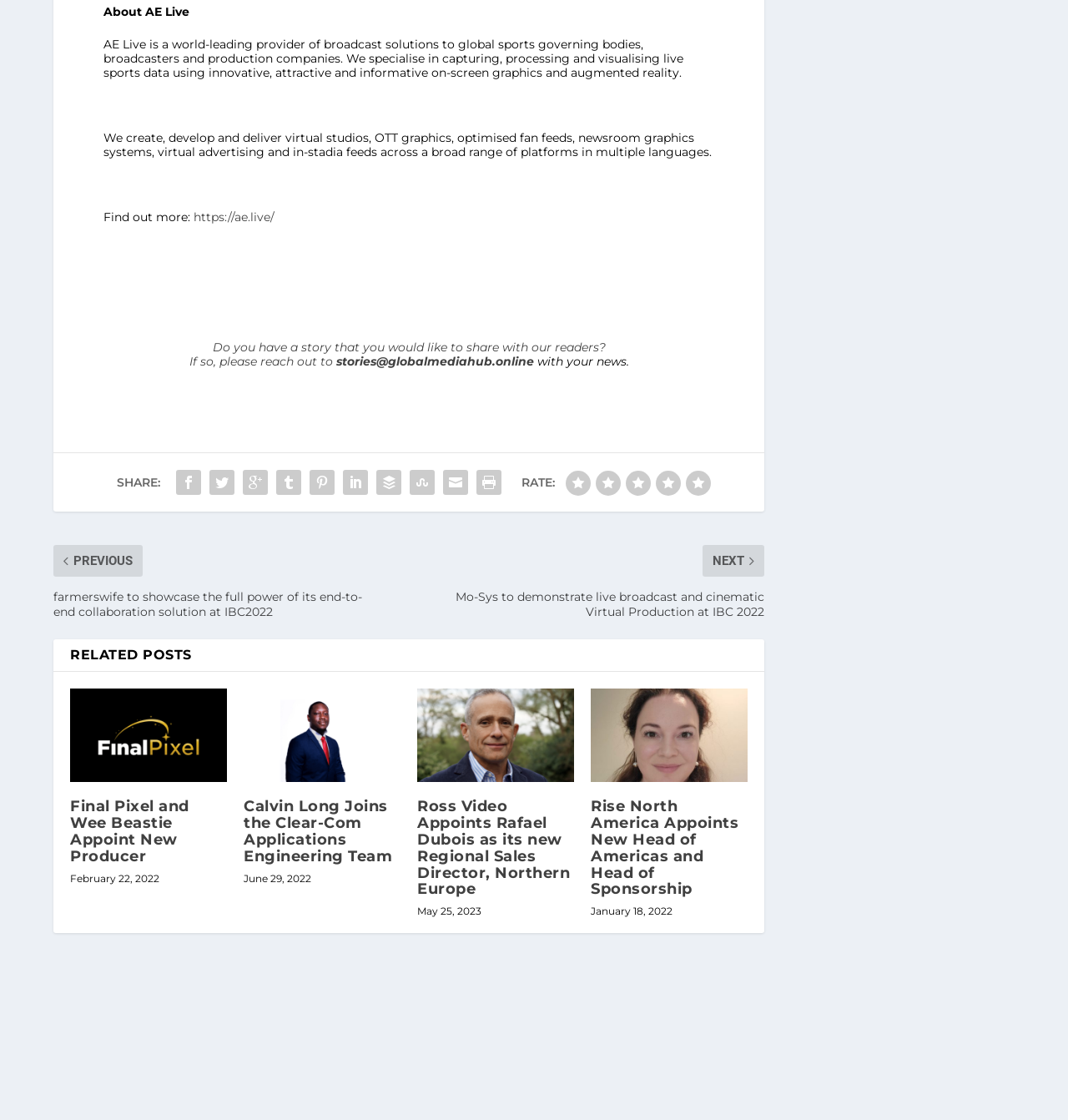Kindly determine the bounding box coordinates for the clickable area to achieve the given instruction: "Read the related post about Final Pixel and Wee Beastie Appoint New Producer".

[0.066, 0.776, 0.212, 0.86]